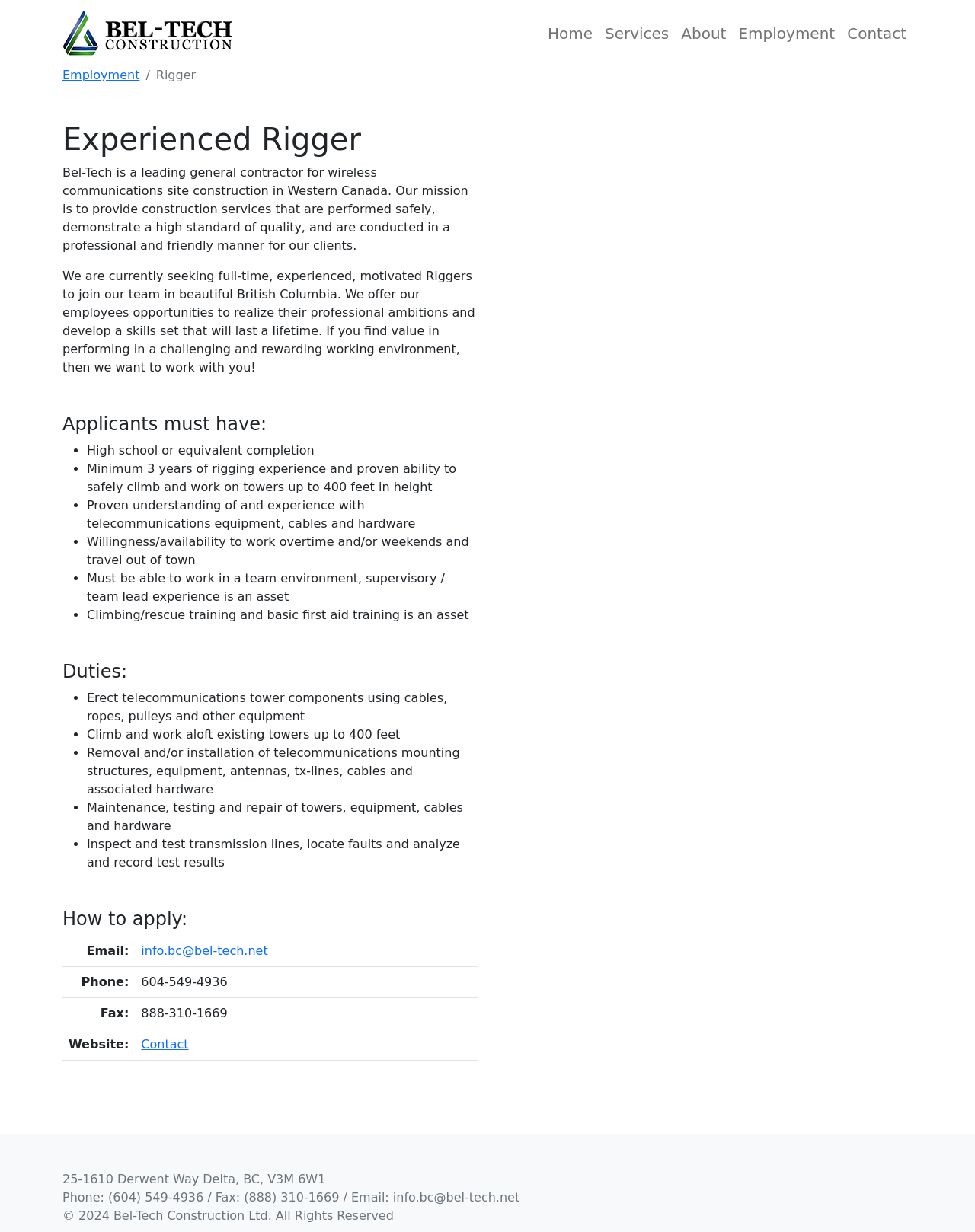Select the bounding box coordinates of the element I need to click to carry out the following instruction: "Click Contact".

[0.863, 0.013, 0.936, 0.041]